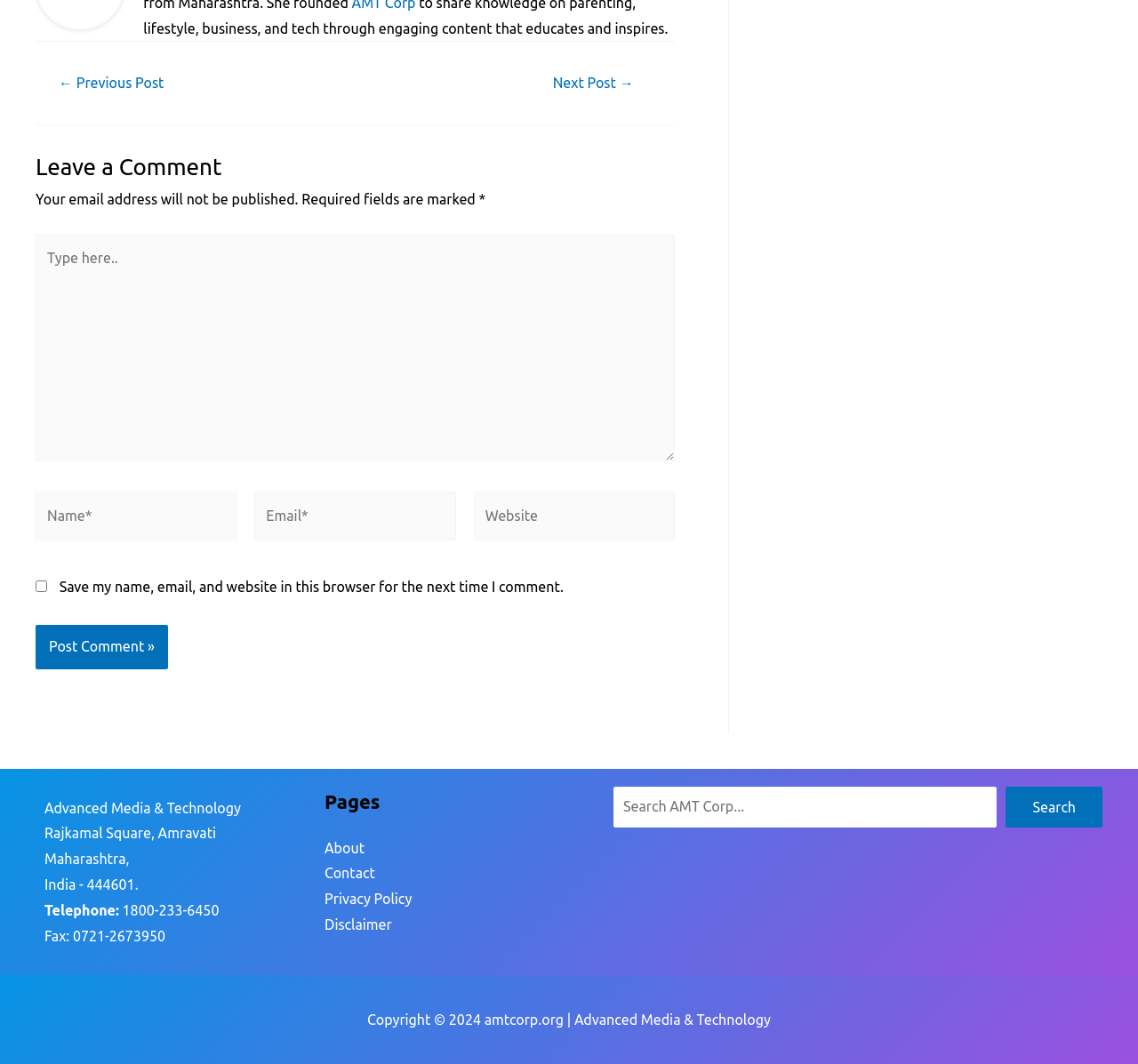Locate the bounding box coordinates of the region to be clicked to comply with the following instruction: "Enter your name". The coordinates must be four float numbers between 0 and 1, in the form [left, top, right, bottom].

[0.031, 0.462, 0.208, 0.508]